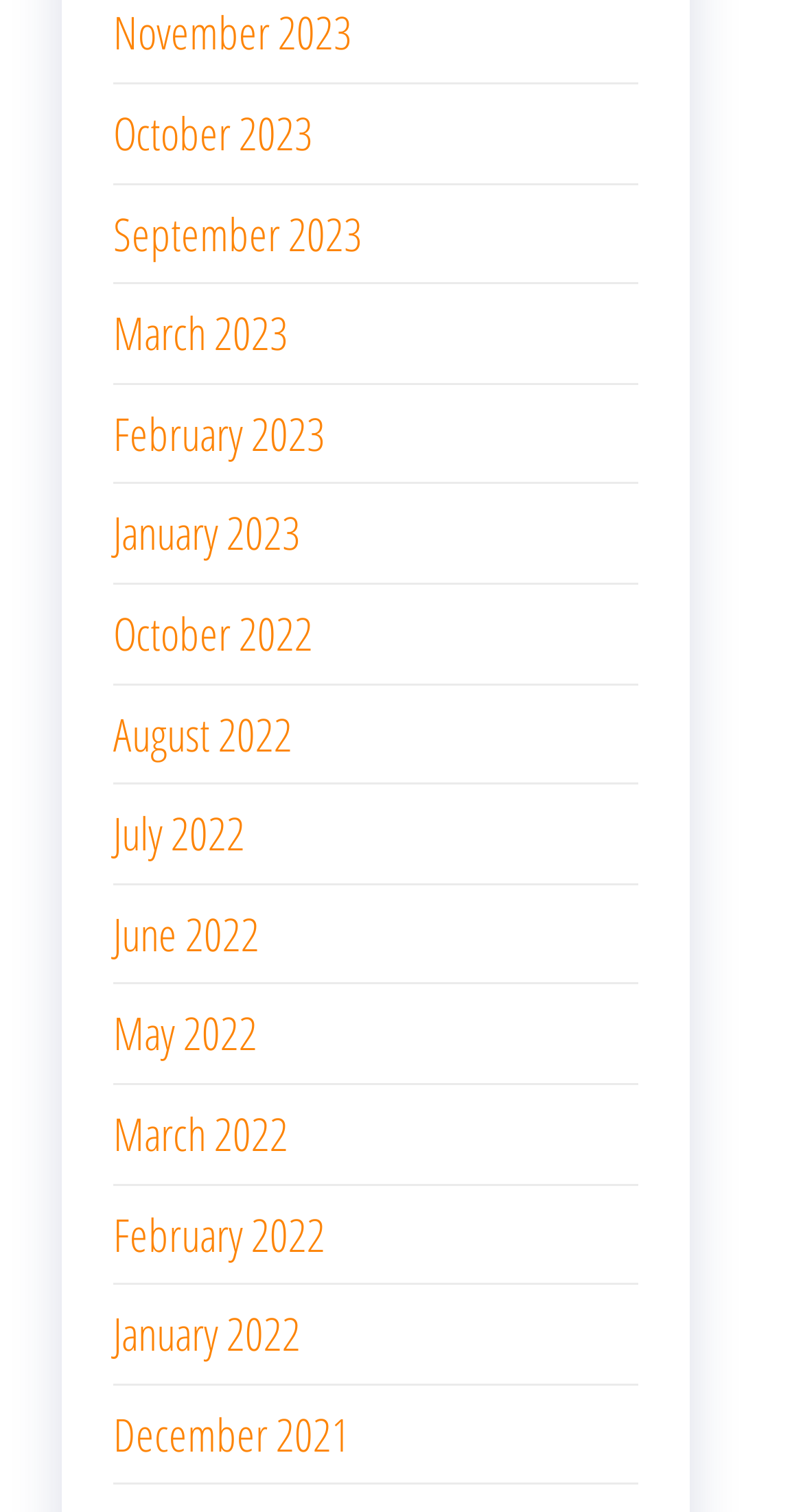Select the bounding box coordinates of the element I need to click to carry out the following instruction: "View October 2022".

[0.141, 0.398, 0.39, 0.439]